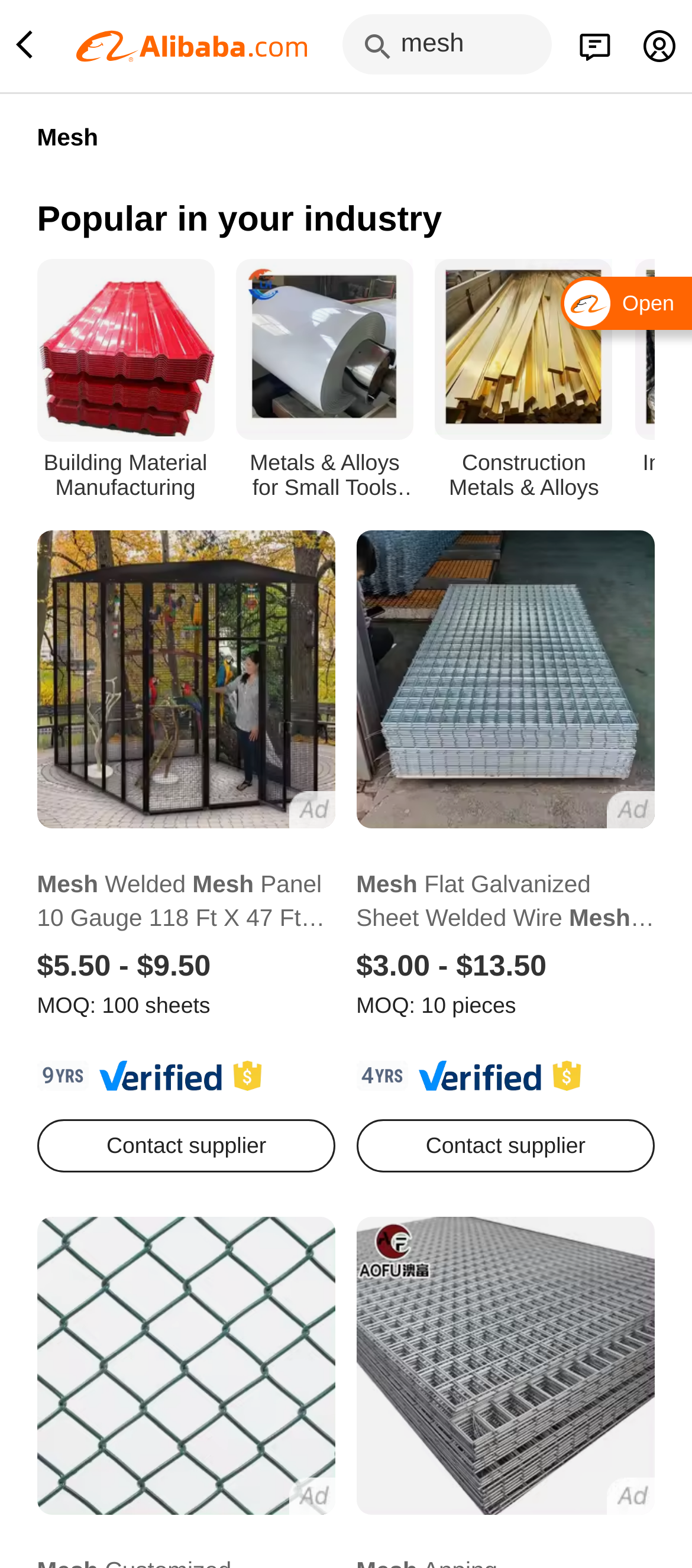What is the minimum order quantity of the second product?
Based on the image content, provide your answer in one word or a short phrase.

10 pieces